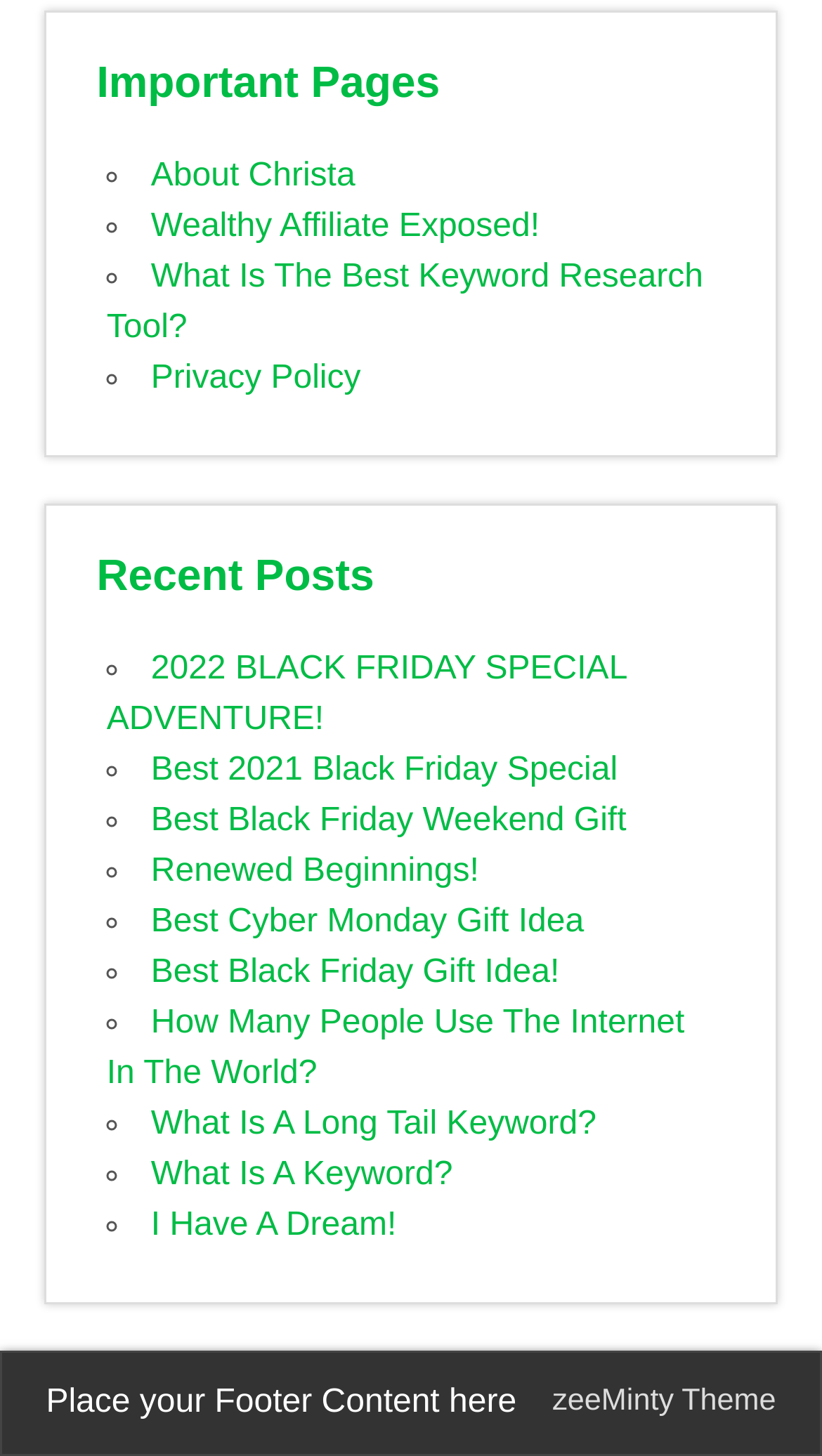Specify the bounding box coordinates for the region that must be clicked to perform the given instruction: "Click on 'About Christa'".

[0.184, 0.109, 0.432, 0.133]